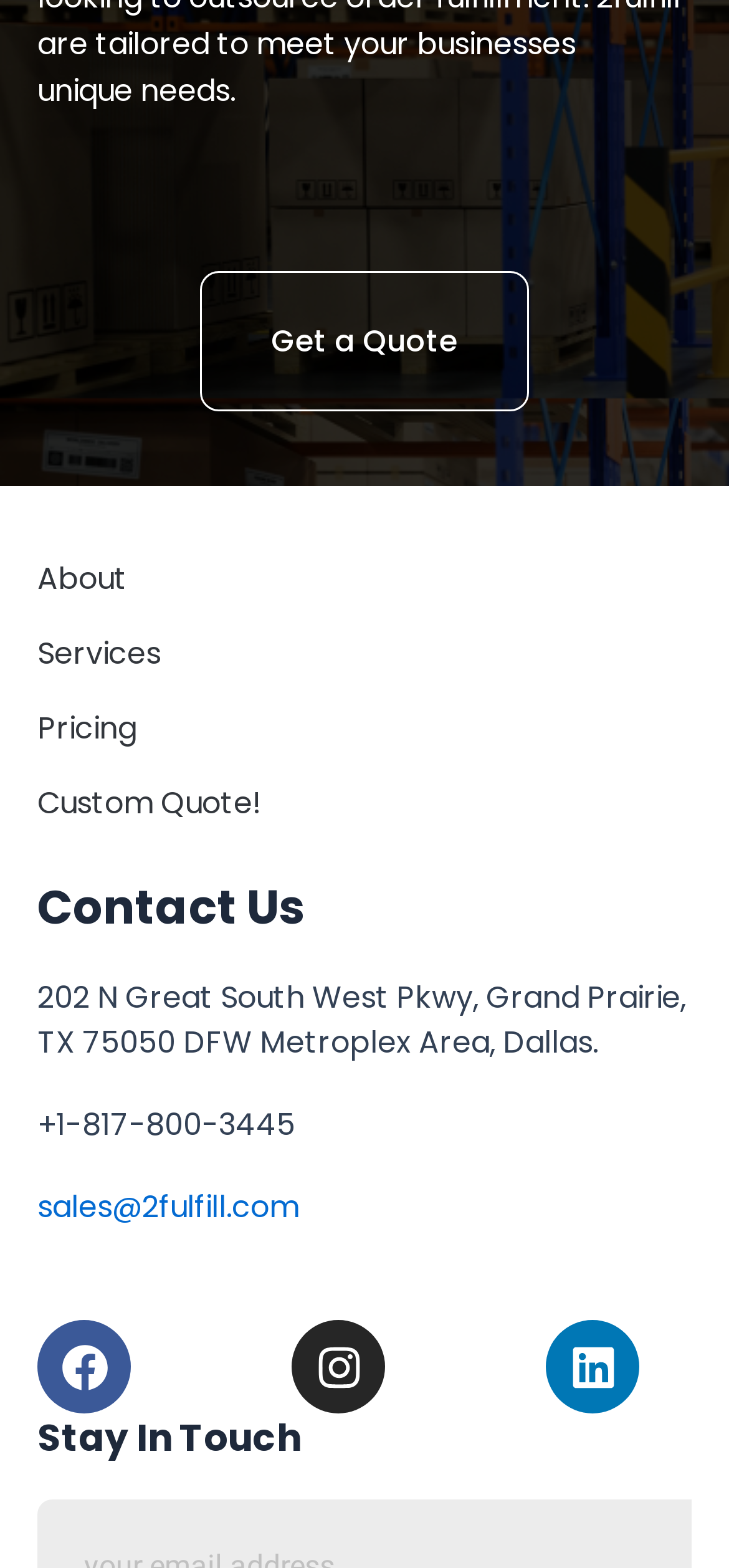What social media platforms does the company have?
Refer to the image and give a detailed response to the question.

The company's social media presence can be found in the 'Stay In Touch' section, which is located at the bottom of the webpage. The section contains links to the company's Facebook and Instagram profiles, which are represented by image elements.